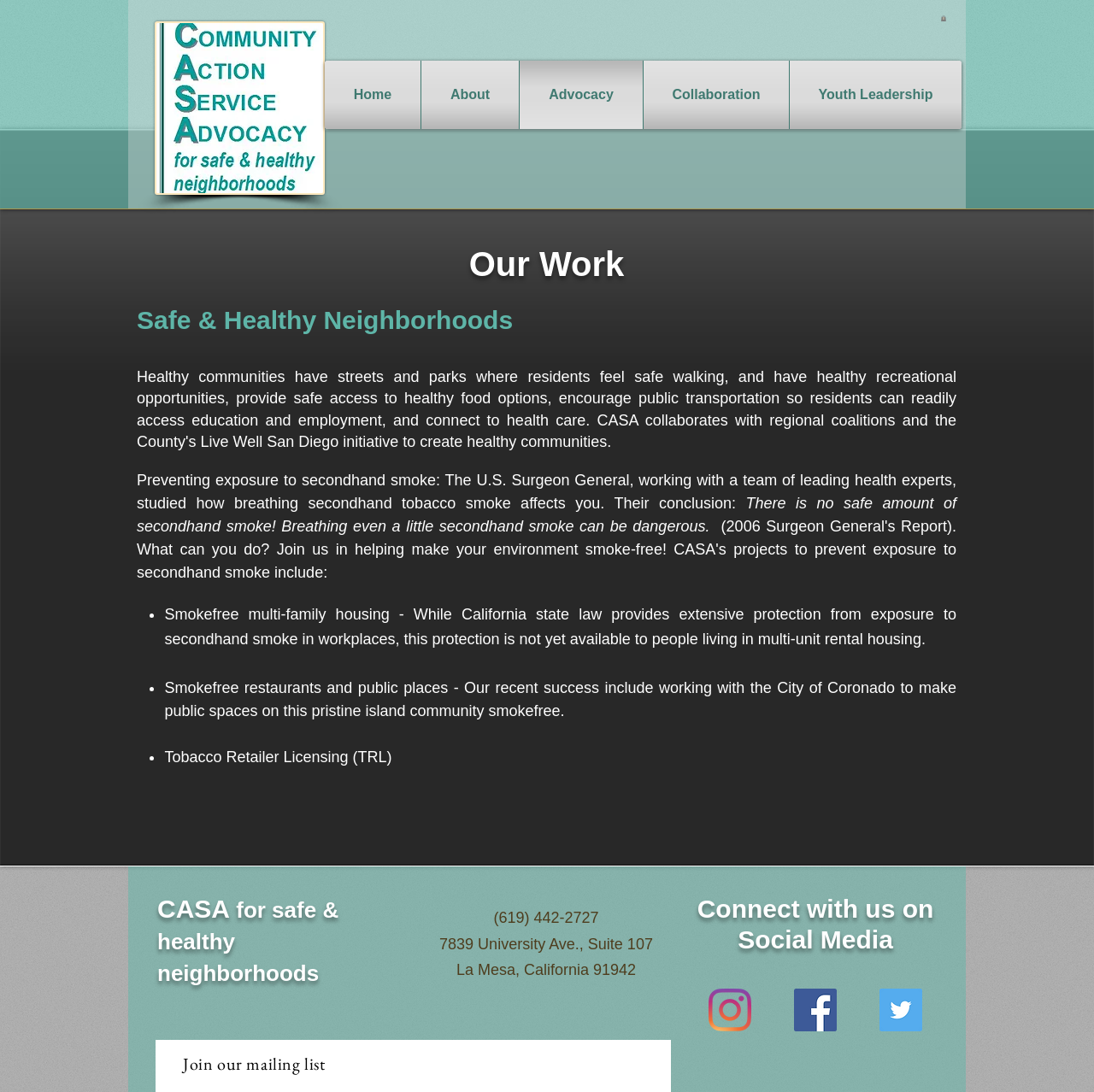Determine the bounding box coordinates for the area that needs to be clicked to fulfill this task: "Click the About link". The coordinates must be given as four float numbers between 0 and 1, i.e., [left, top, right, bottom].

[0.389, 0.056, 0.47, 0.118]